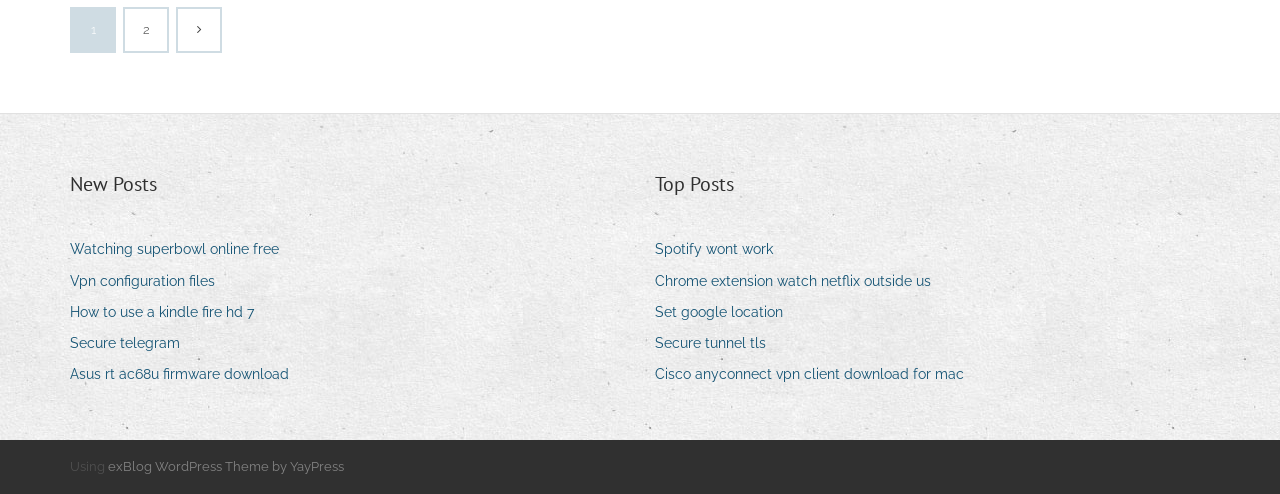Find the bounding box coordinates of the element to click in order to complete this instruction: "Go to 'exBlog WordPress Theme by YayPress'". The bounding box coordinates must be four float numbers between 0 and 1, denoted as [left, top, right, bottom].

[0.084, 0.93, 0.269, 0.96]